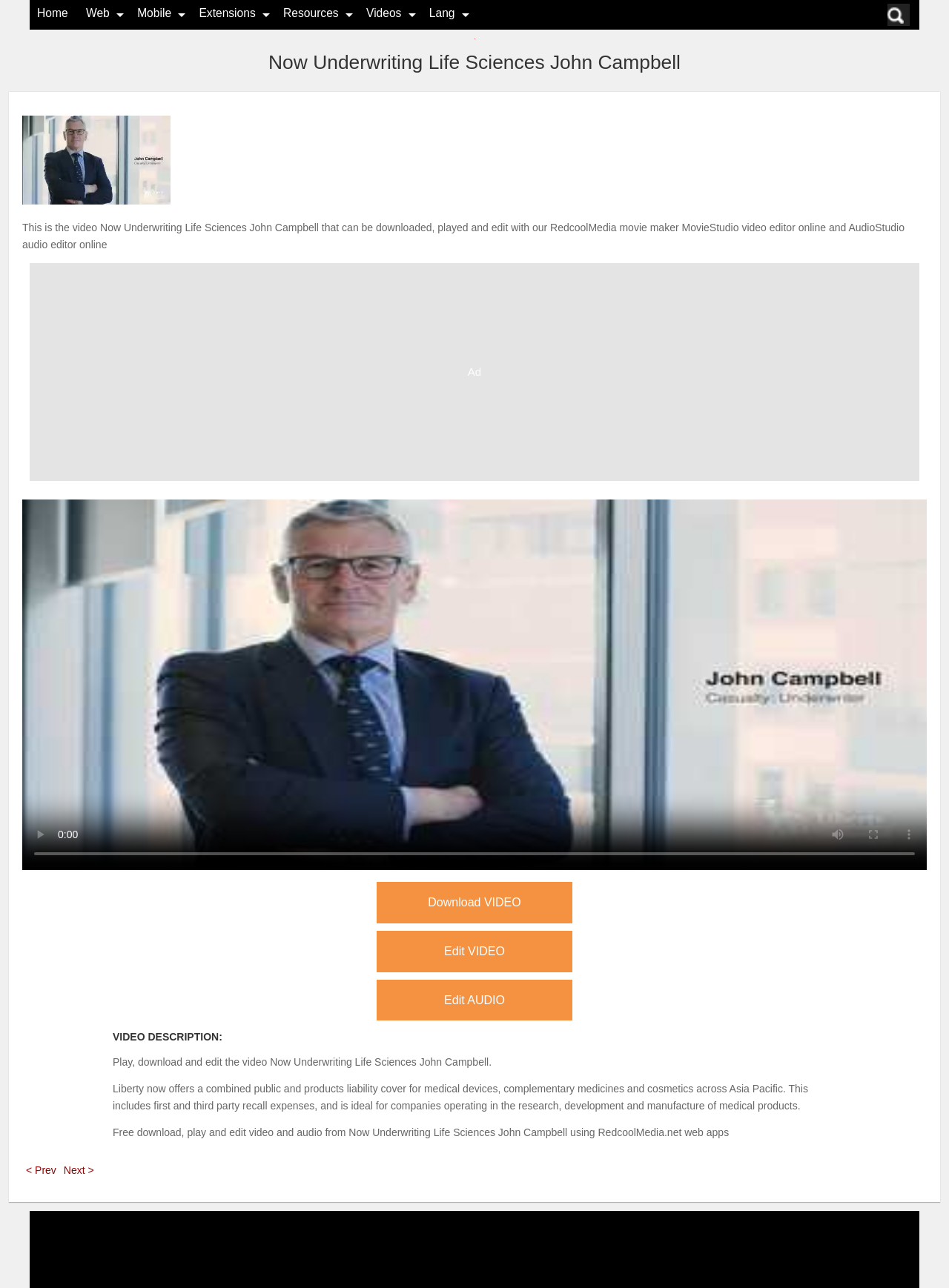Please use the details from the image to answer the following question comprehensively:
What is the purpose of the 'show more media controls' button?

I found the answer by looking at the button element with the text 'show more media controls', which suggests that clicking on it will reveal additional media controls for the video.